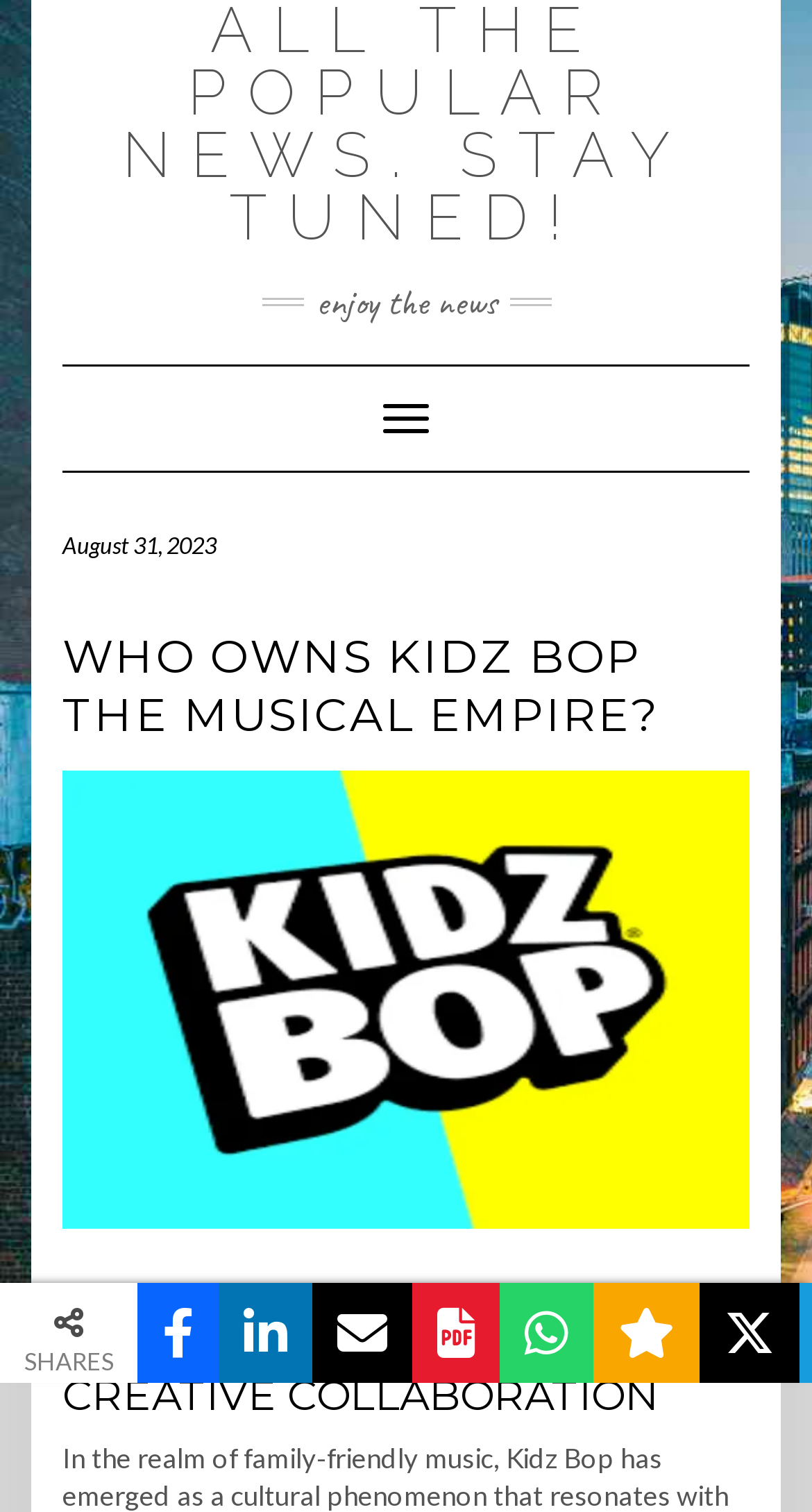Kindly respond to the following question with a single word or a brief phrase: 
What is the theme of the image on the webpage?

Kidz Bop